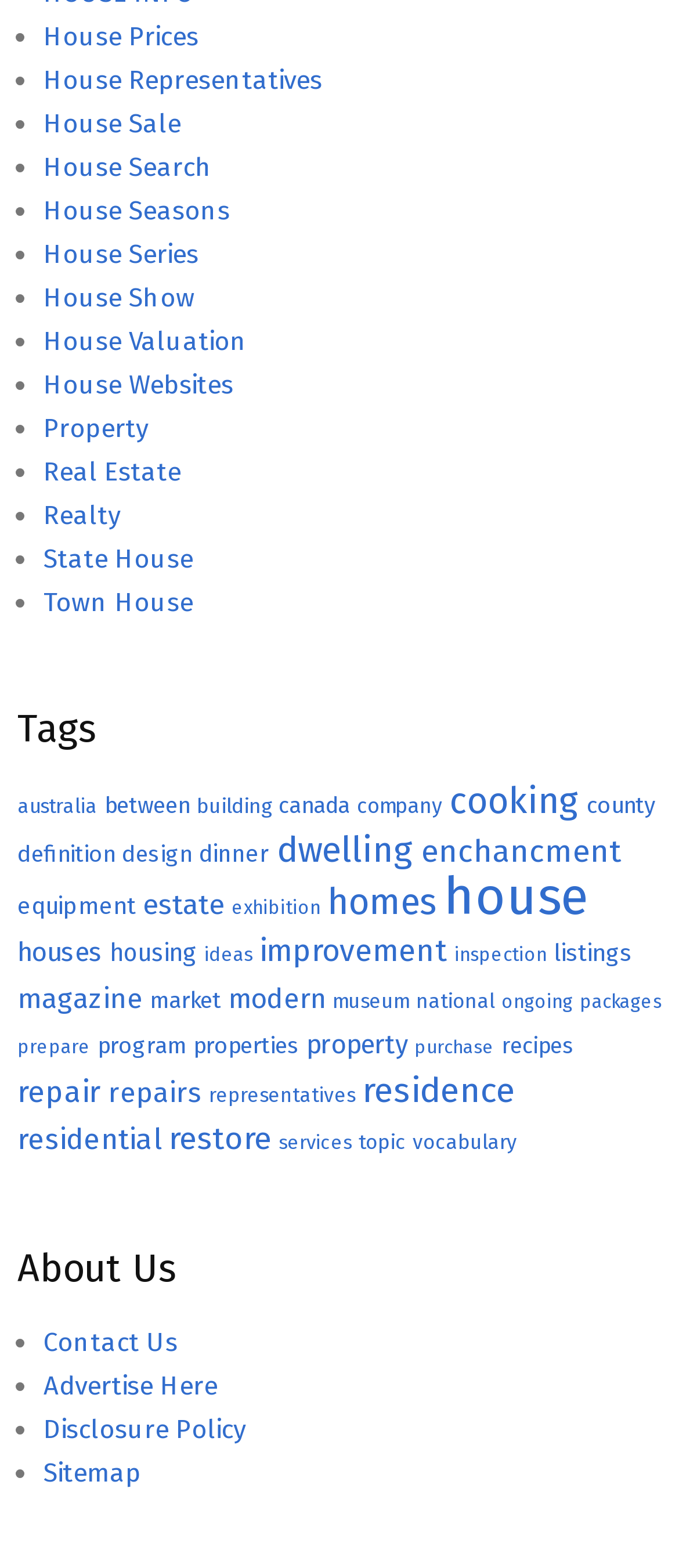Provide the bounding box coordinates of the HTML element this sentence describes: "between". The bounding box coordinates consist of four float numbers between 0 and 1, i.e., [left, top, right, bottom].

[0.154, 0.506, 0.279, 0.522]